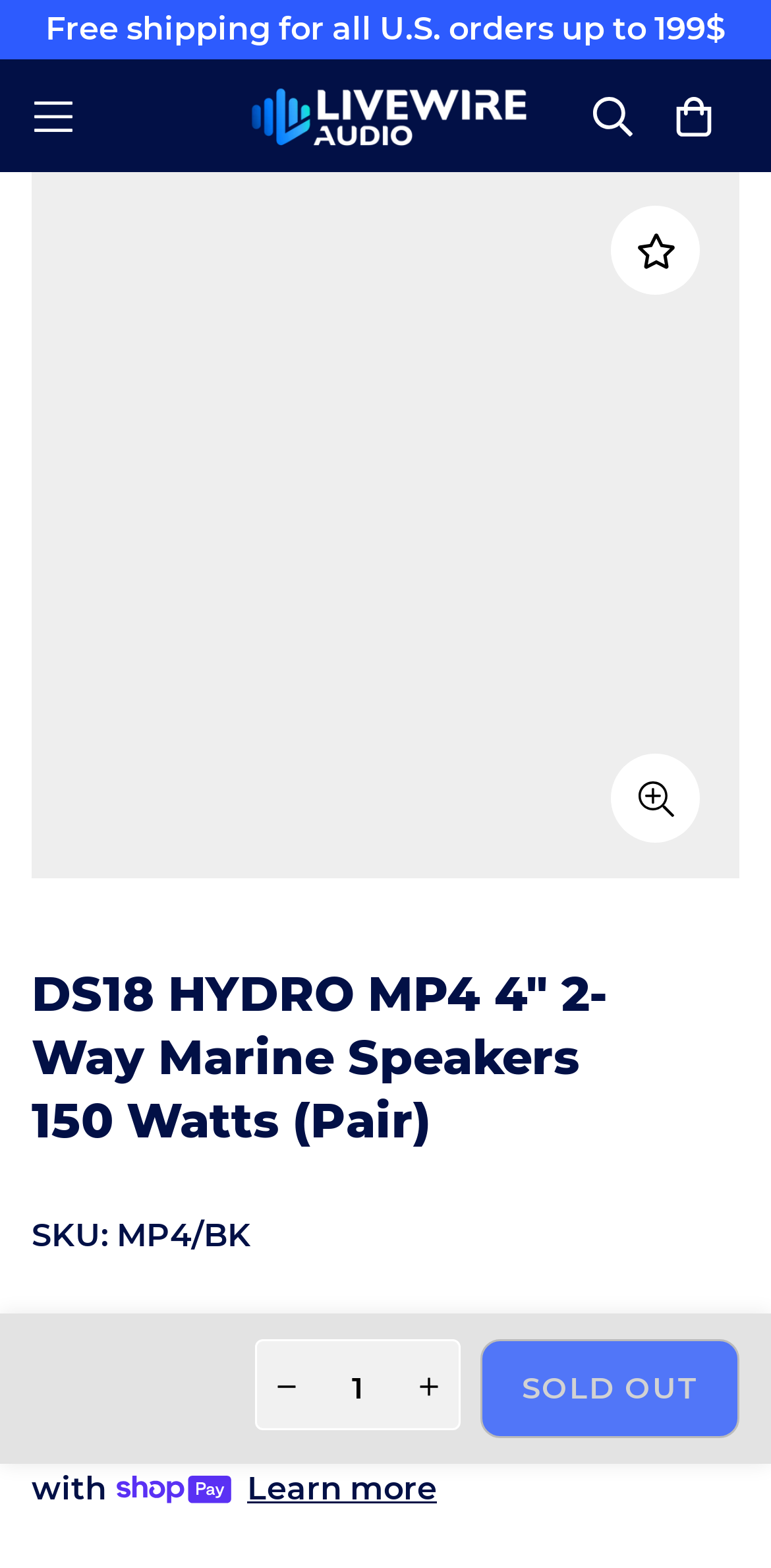What is the price of the product?
Observe the image and answer the question with a one-word or short phrase response.

$74.95